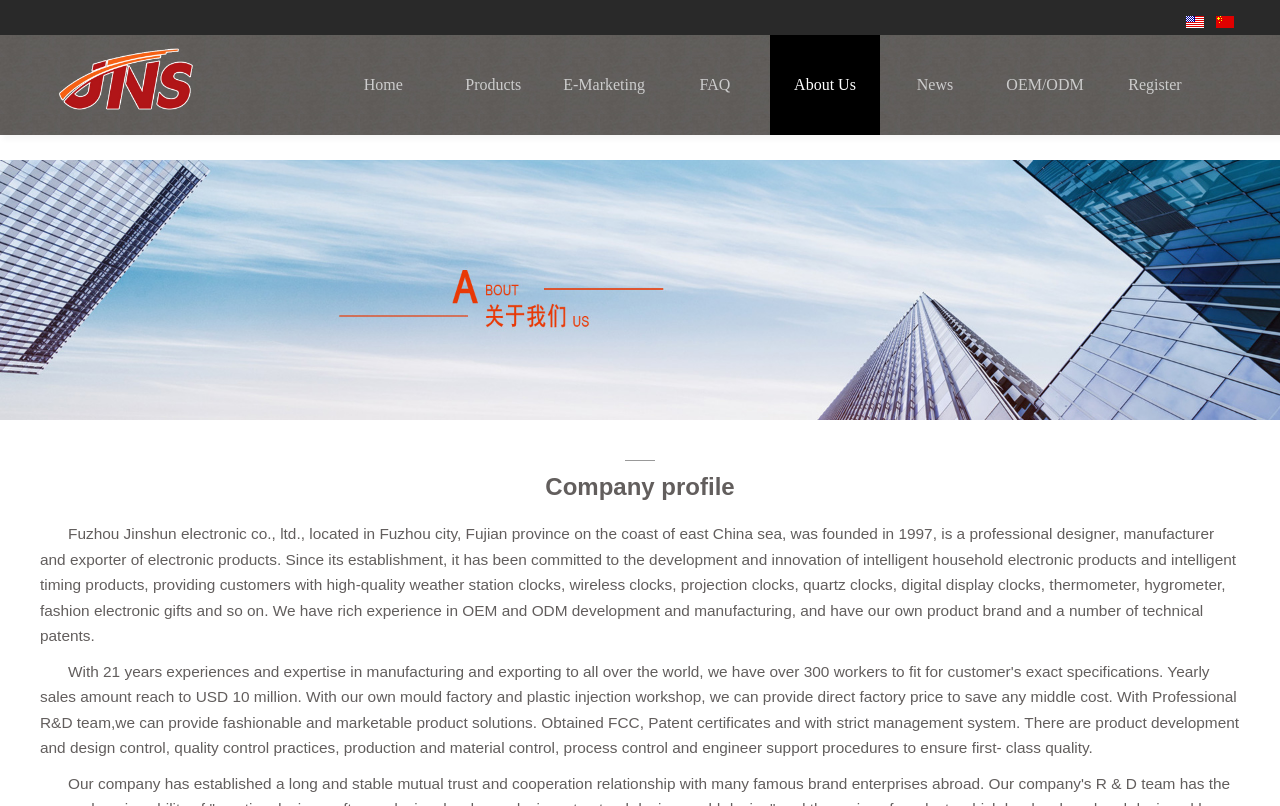Use a single word or phrase to respond to the question:
What types of products does the company offer?

Electronic products